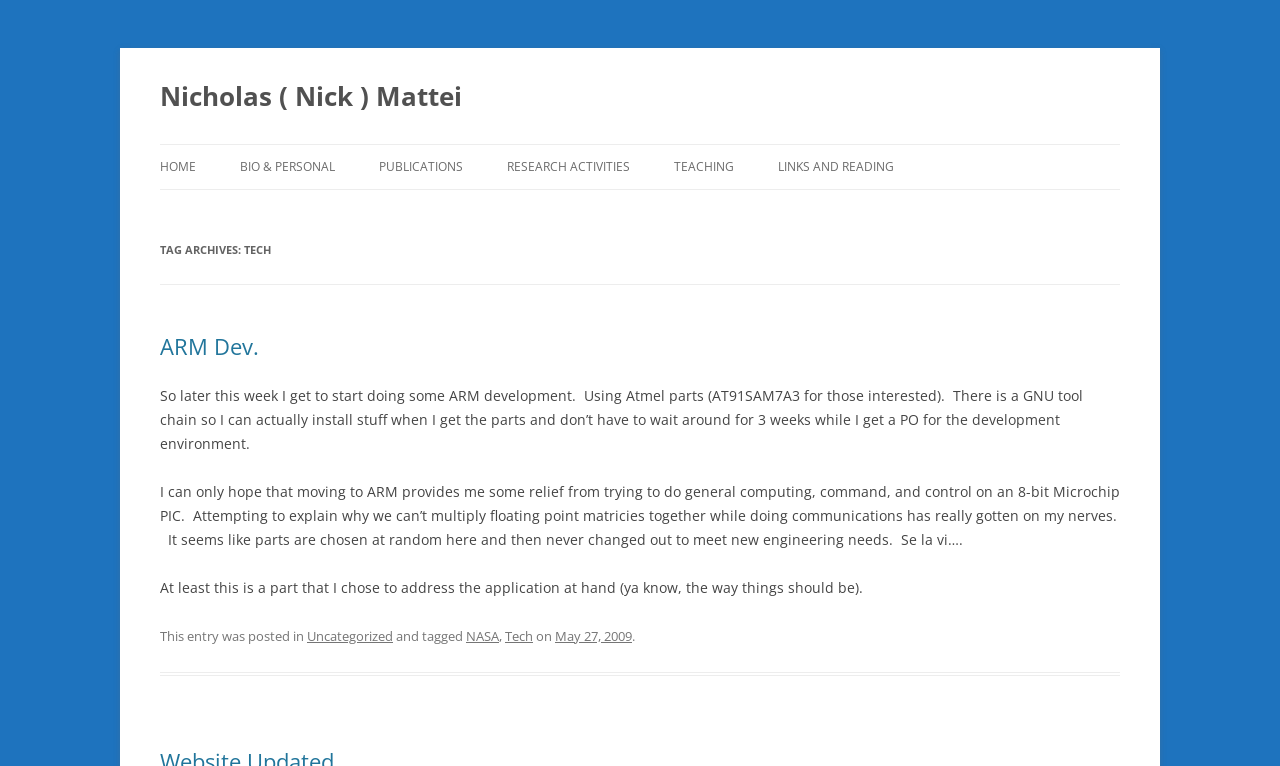Provide a brief response using a word or short phrase to this question:
What is the category of the blog post?

Tech